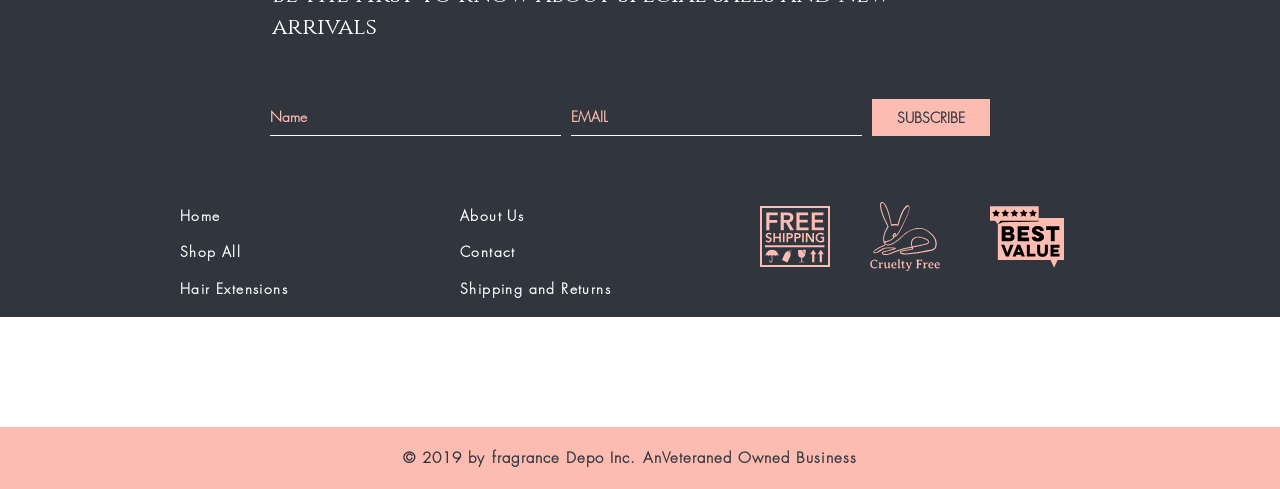What is the purpose of the 'SUBSCRIBE' button?
Based on the image, please offer an in-depth response to the question.

The 'SUBSCRIBE' button is located next to the 'Name' and 'EMAIL' textboxes, suggesting that it is used to subscribe to a newsletter or service with the provided name and email.